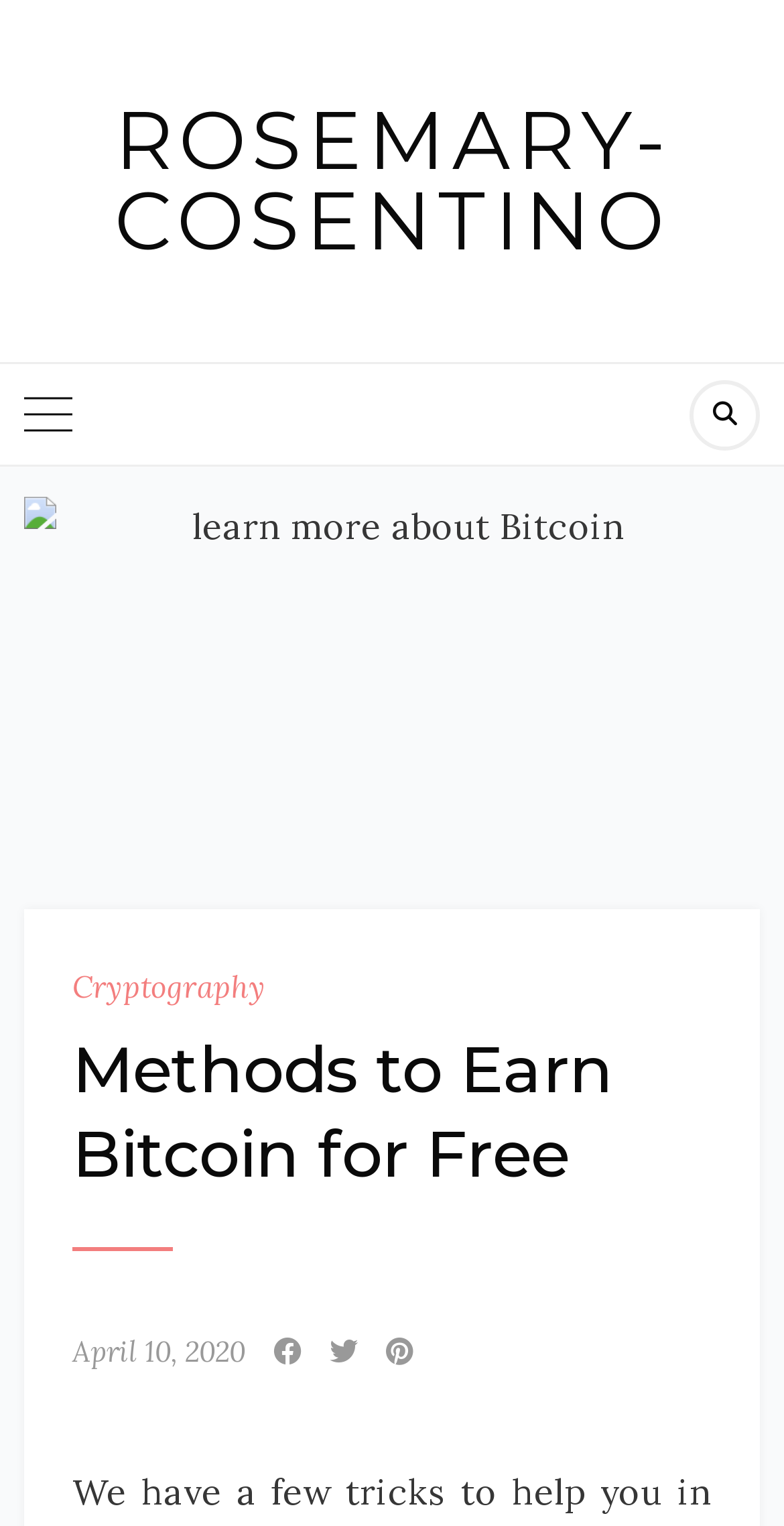Using the element description provided, determine the bounding box coordinates in the format (top-left x, top-left y, bottom-right x, bottom-right y). Ensure that all values are floating point numbers between 0 and 1. Element description: parent_node: April 10, 2020

[0.492, 0.873, 0.528, 0.897]